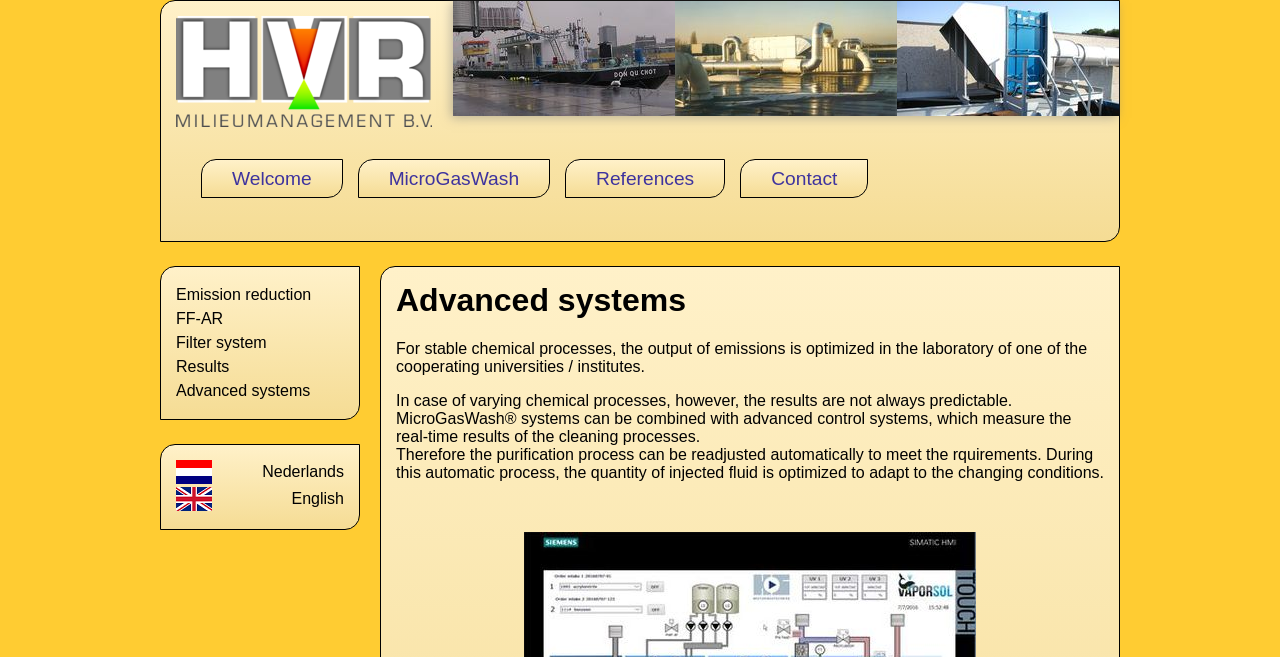Generate an in-depth caption that captures all aspects of the webpage.

The webpage is about MicroGasWash, an advanced system for optimizing chemical processes. At the top, there is a small non-descriptive text element. Below it, there is a row of 24 identical images, taking up about half of the screen width. These images are followed by another row of 9 identical images, positioned to the right of the first row.

Below the images, there is a navigation menu with 5 links: "Welcome", "MicroGasWash", "References", "Contact", and "Emission reduction". These links are aligned horizontally and take up about half of the screen width.

To the left of the navigation menu, there is a vertical list of 5 links: "FF-AR", "Filter system", "Results", "Advanced systems", and "Emission reduction". These links are stacked on top of each other.

At the bottom left, there are two language selection links: "nl Nederlands" and "en English", each accompanied by a small flag icon.

The main content of the webpage is divided into three sections. The first section has a heading "Advanced systems" and a paragraph of text describing the optimization of emissions in laboratory settings. The second section has a paragraph of text explaining the limitations of predictable results in varying chemical processes and how MicroGasWash systems can be combined with advanced control systems to measure real-time results. The third section has a paragraph of text describing how the purification process can be readjusted automatically to meet requirements.

There is a small non-descriptive text element at the bottom of the page.